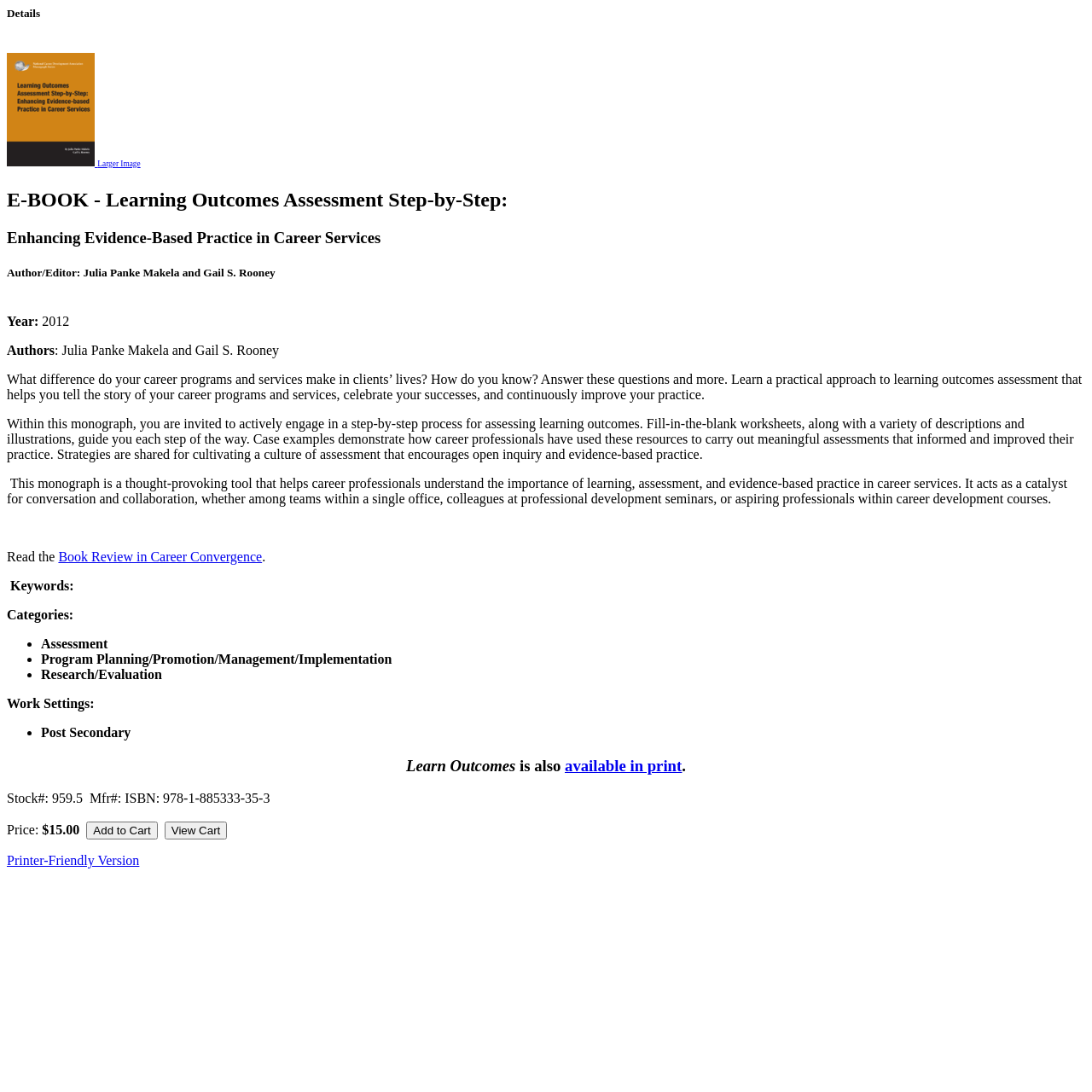Illustrate the webpage with a detailed description.

This webpage appears to be a product detail page for an e-book titled "Learning Outcomes Assessment Step-by-Step". At the top, there is a heading "Details" followed by a link to a larger image of the e-book cover. Below the link, there are three headings that provide information about the e-book, including its title, author, and publication year.

The main content of the page is divided into several sections. The first section provides a brief summary of the e-book, describing its purpose and content. This is followed by a longer description of the e-book, which outlines its approach to learning outcomes assessment and its benefits for career professionals.

Below the descriptions, there are several sections that provide additional information about the e-book. One section lists keywords related to the e-book, while another section lists categories that the e-book falls under. There is also a section that lists the work settings that the e-book is relevant to.

The page also includes information about the availability of the e-book in print, with a link to purchase a print copy. Additionally, there is a section that displays the price of the e-book and provides buttons to add it to a cart or view the cart.

At the bottom of the page, there is a link to a printer-friendly version of the page. Overall, the page is well-organized and easy to navigate, with clear headings and concise text that provides all the necessary information about the e-book.